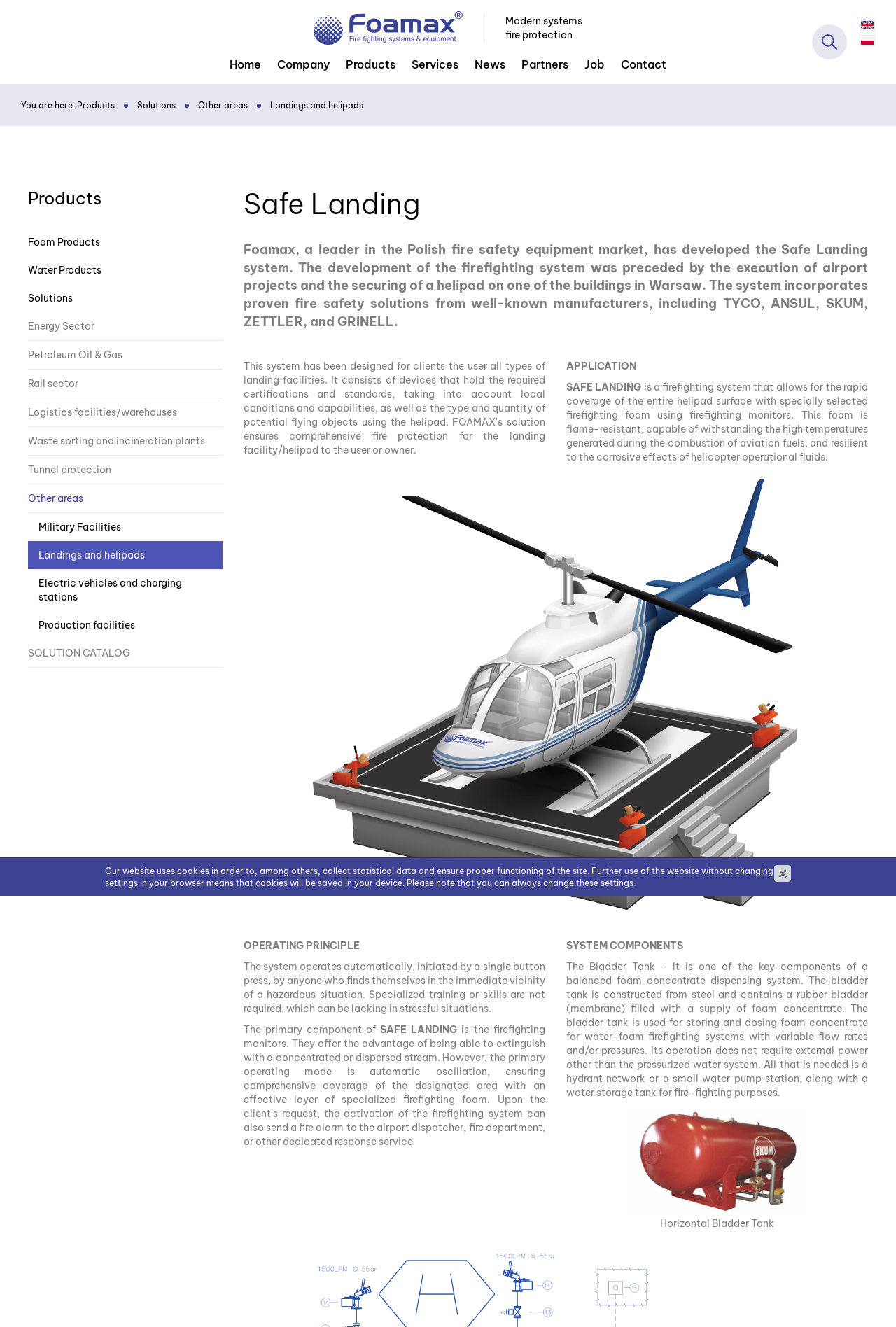What is the name of the company that is a leader in the Polish fire safety equipment market?
Please respond to the question with as much detail as possible.

The webpage describes Foamax as a leader in the Polish fire safety equipment market, and it has developed the Safe Landing system, which is a firefighting system that allows for the rapid coverage of the entire helipad surface with specially selected firefighting foam using firefighting monitors.